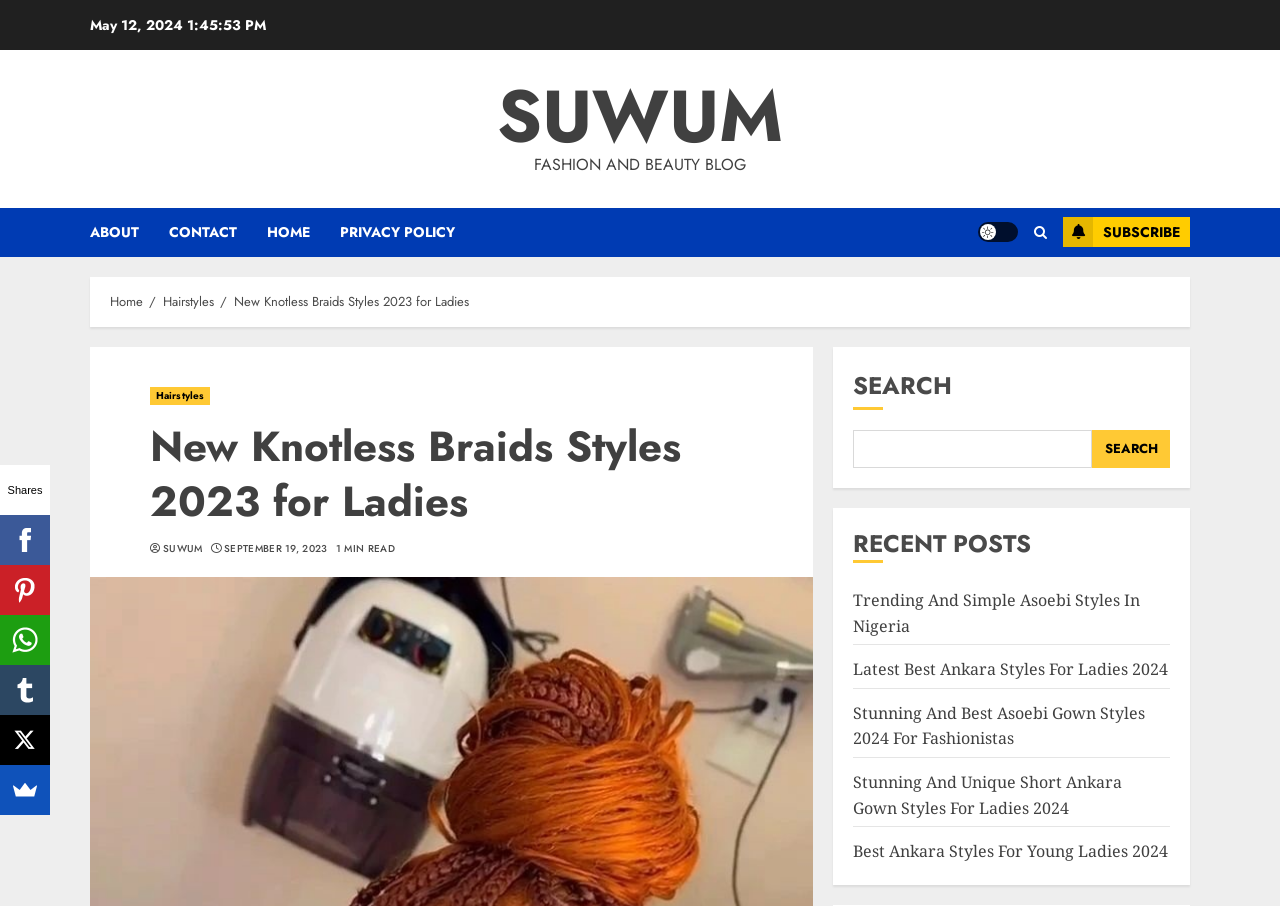Give a detailed overview of the webpage's appearance and contents.

This webpage is about new knotless braids styles for ladies in 2023. At the top, there is a date "May 12, 2024" and a link to "SUWUM" and a text "FASHION AND BEAUTY BLOG". Below that, there are navigation links to "ABOUT", "CONTACT", "HOME", and "PRIVACY POLICY" on the left, and a "Light/Dark Button" and a "SUBSCRIBE" button on the right.

In the main content area, there is a breadcrumb navigation showing the current page "New Knotless Braids Styles 2023 for Ladies" under the categories "Home" and "Hairstyles". Below that, there is a header section with links to "Hairstyles" and "SUWUM", and a heading "New Knotless Braids Styles 2023 for Ladies" with a publication date "SEPTEMBER 19, 2023" and a read time "1 MIN READ".

On the right side of the main content area, there is a search box with a label "SEARCH" and a search button. Below that, there is a section titled "RECENT POSTS" with links to several recent articles about fashion and beauty, including "Trending And Simple Asoebi Styles In Nigeria", "Latest Best Ankara Styles For Ladies 2024", and more.

At the bottom of the page, there are social media links to "Facebook", "Pinterest", "WhatsApp", "Tumblr", and "X", each with an accompanying icon.